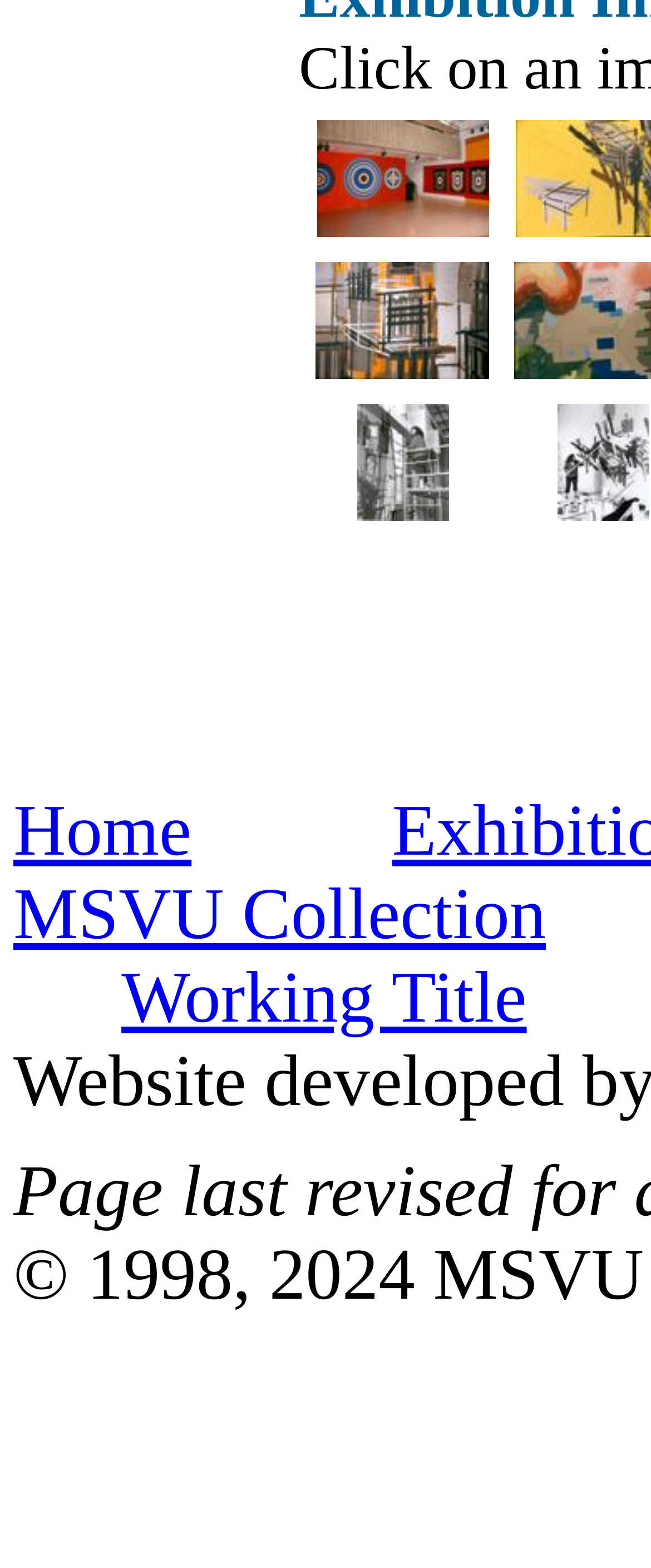Answer the following inquiry with a single word or phrase:
What is the position of the 'MSVU Collection' link?

Below the 'Home' link